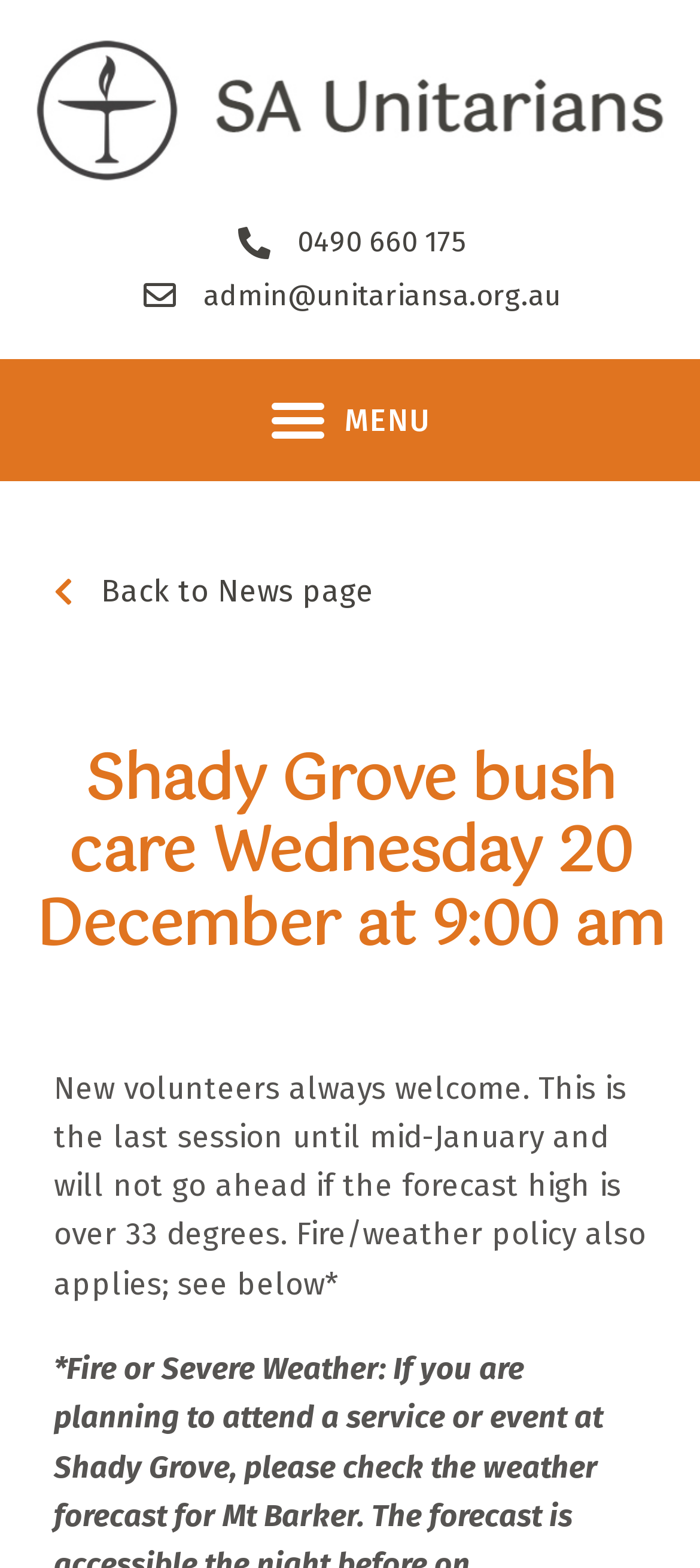Find the bounding box coordinates for the UI element that matches this description: "admin@unitariansa.org.au".

[0.051, 0.172, 0.949, 0.204]